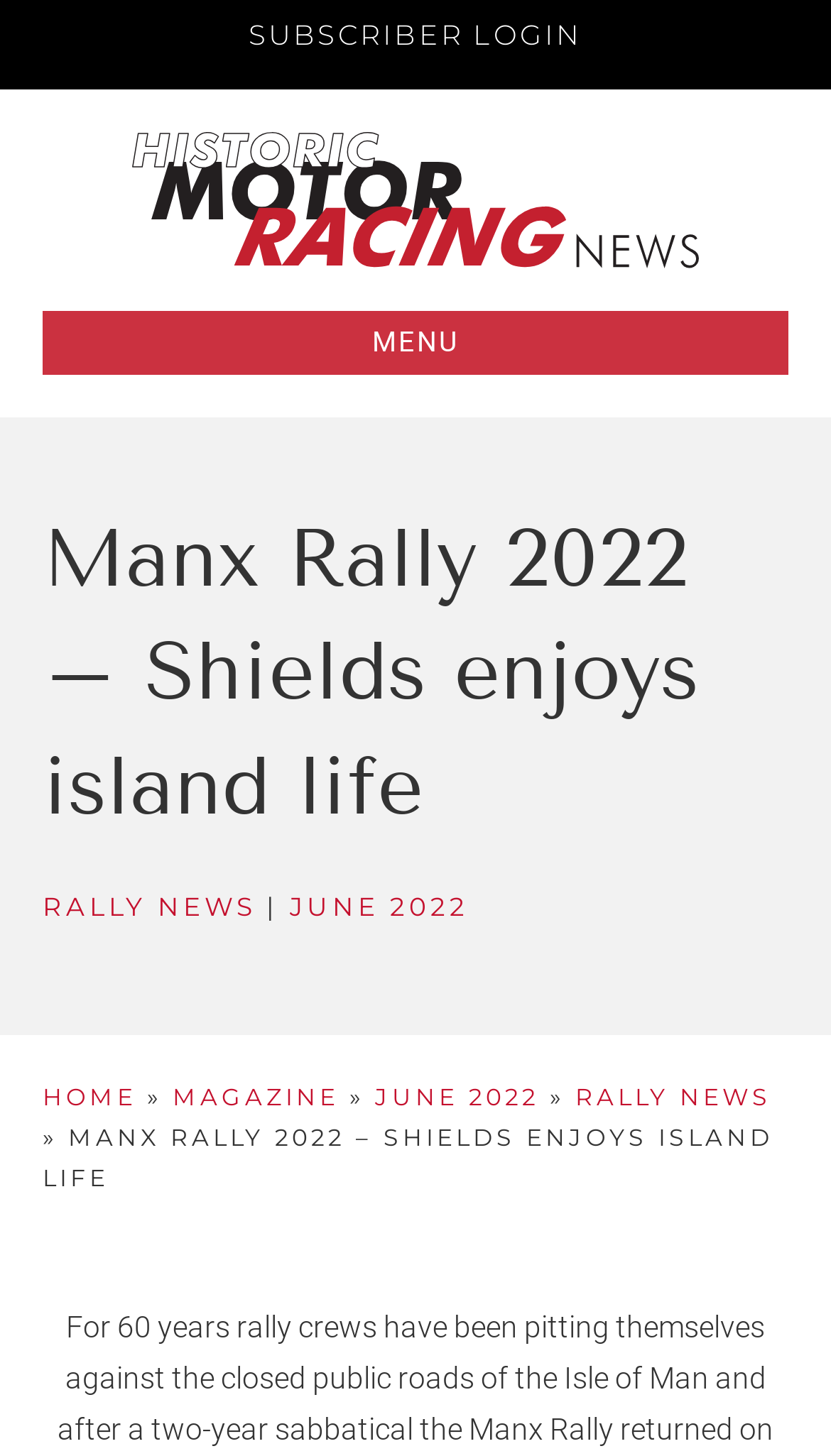Bounding box coordinates must be specified in the format (top-left x, top-left y, bottom-right x, bottom-right y). All values should be floating point numbers between 0 and 1. What are the bounding box coordinates of the UI element described as: June 2022

[0.451, 0.743, 0.649, 0.764]